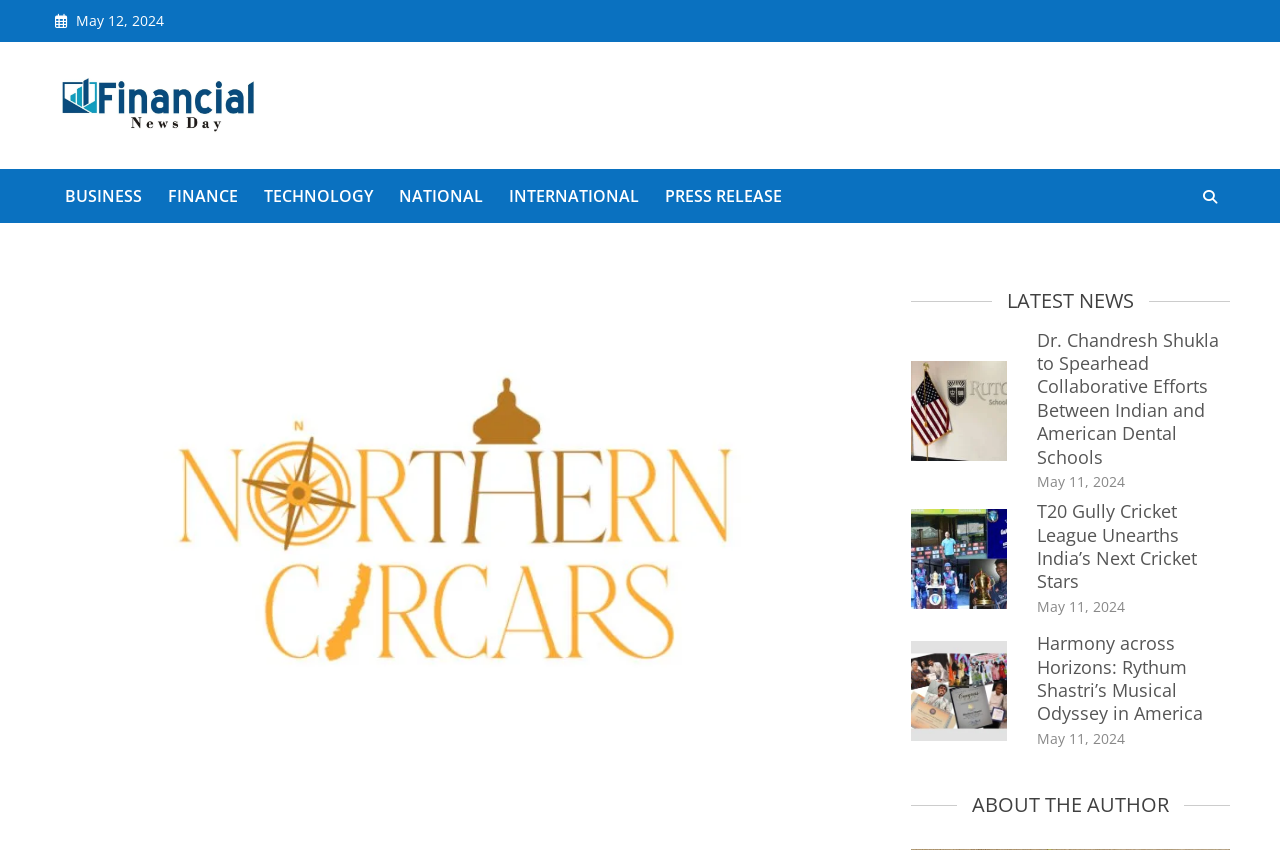Identify the bounding box for the described UI element: "Press Release".

[0.508, 0.198, 0.623, 0.262]